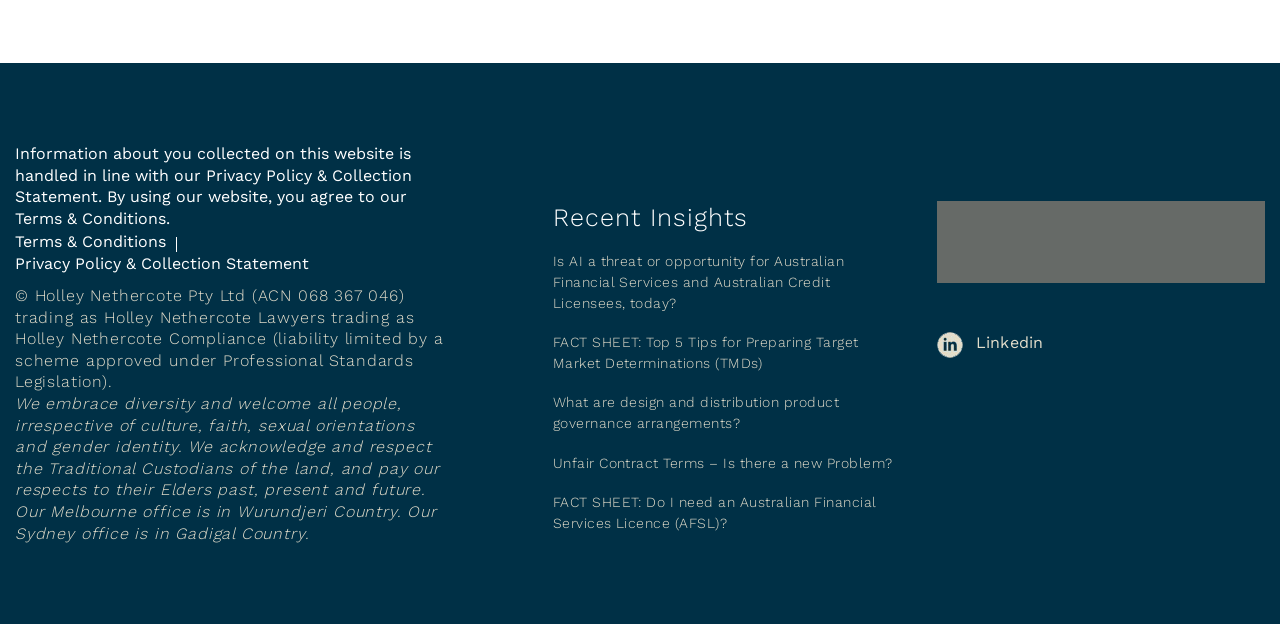Determine the bounding box for the UI element that matches this description: "Privacy Policy & Collection Statement".

[0.012, 0.408, 0.241, 0.438]